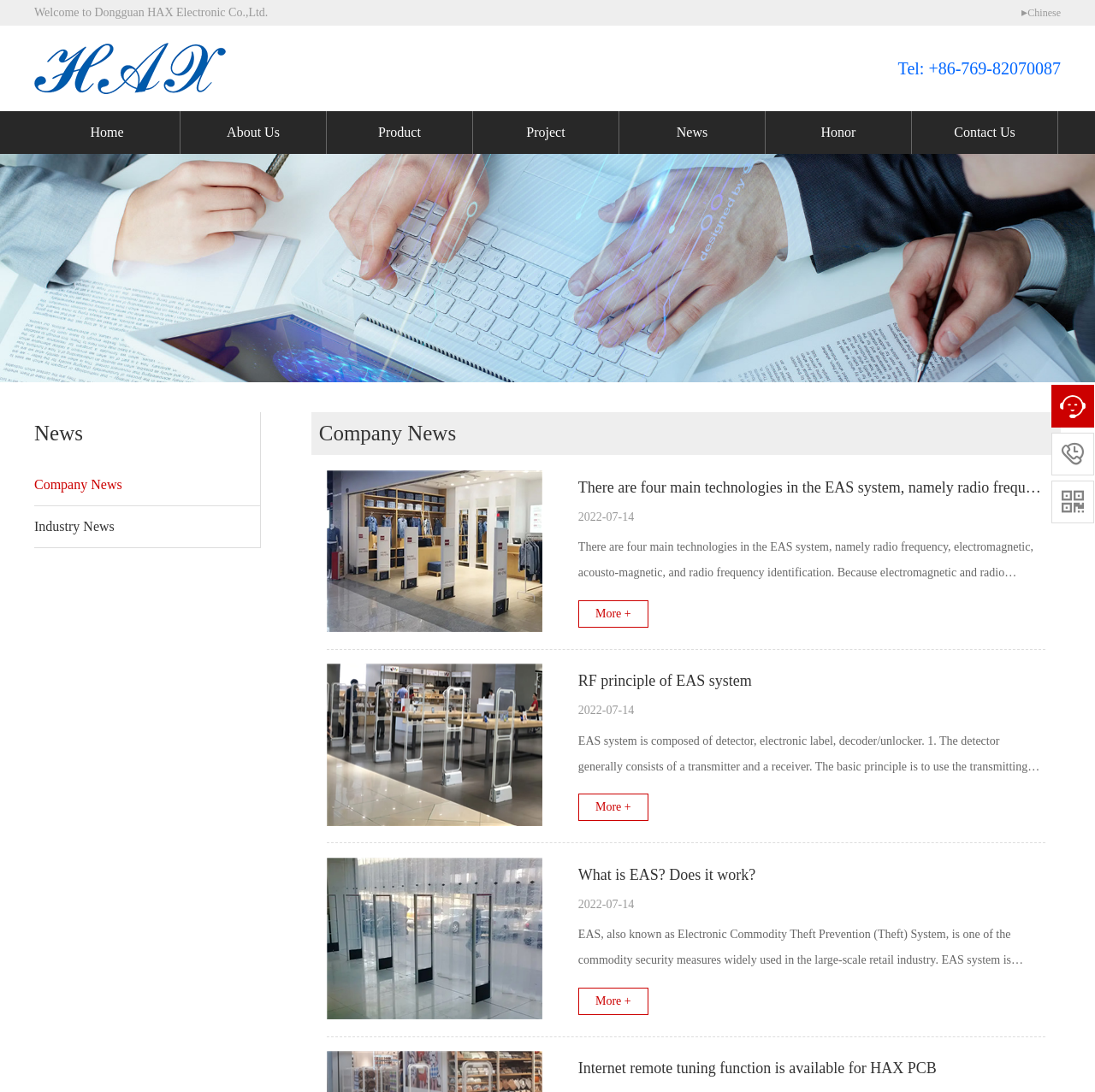Please locate the bounding box coordinates of the region I need to click to follow this instruction: "Read the news posted on '2022-07-14'".

[0.528, 0.462, 0.955, 0.486]